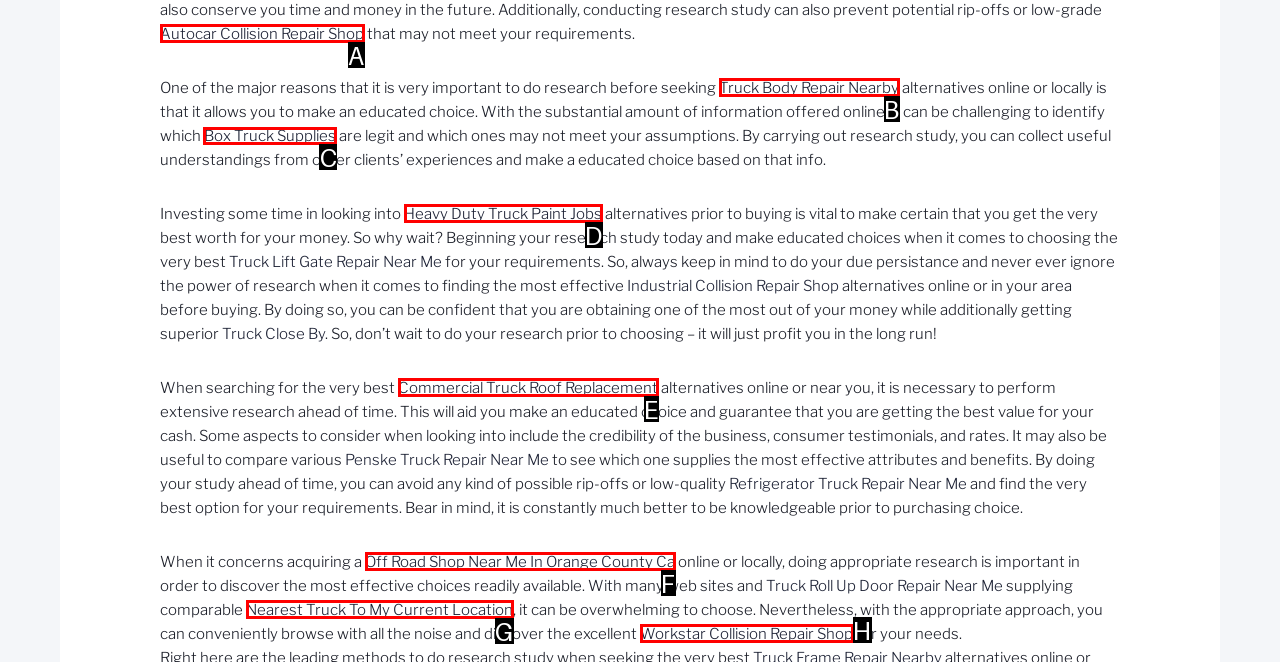Tell me which one HTML element I should click to complete the following task: Explore 'Box Truck Supplies' Answer with the option's letter from the given choices directly.

C